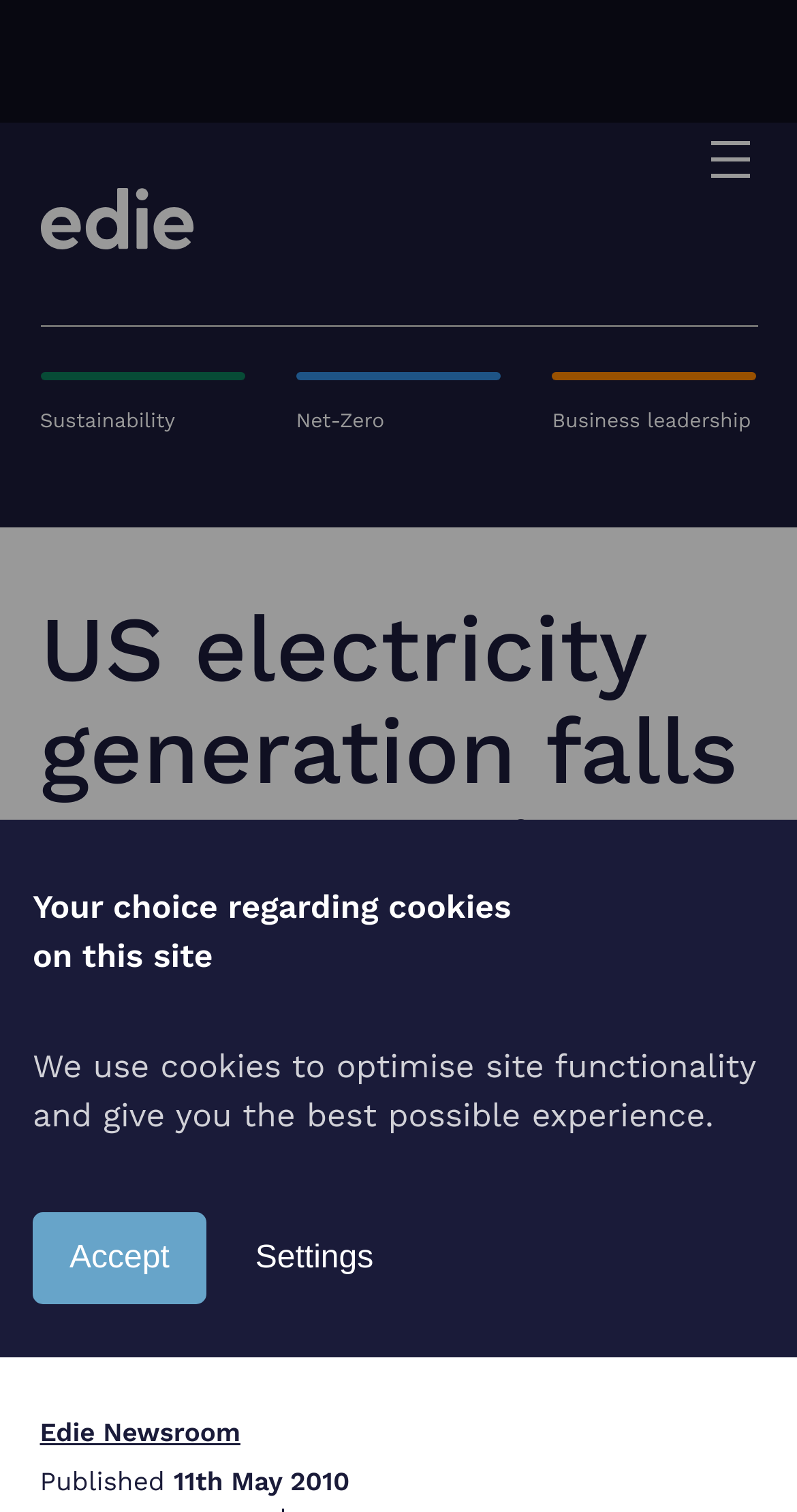Explain the webpage's design and content in an elaborate manner.

The webpage appears to be a news article from edie, a sustainable business website. At the top right corner, there is a button to set cookie preferences. Below it, a dialog box is displayed with a heading "Your choice regarding cookies on this site" and a brief description of the website's cookie usage. The dialog box has two buttons, "Accept" and "Settings", allowing users to manage their cookie preferences.

On the top left, there is a link to the edie website, and on the top right, a "Menu" link is present. A horizontal separator line divides the top section from the main content.

The main content is divided into two sections. The top section has a navigation menu with three links: "Sustainability", "Net-Zero", and "Business leadership". Below the navigation menu, a heading "US electricity generation falls two years in a row for first time" is displayed, which is likely the title of the news article.

At the bottom of the page, there is a link to the "Edie Newsroom" and two lines of text indicating the publication date, "Published 11th May 2010".